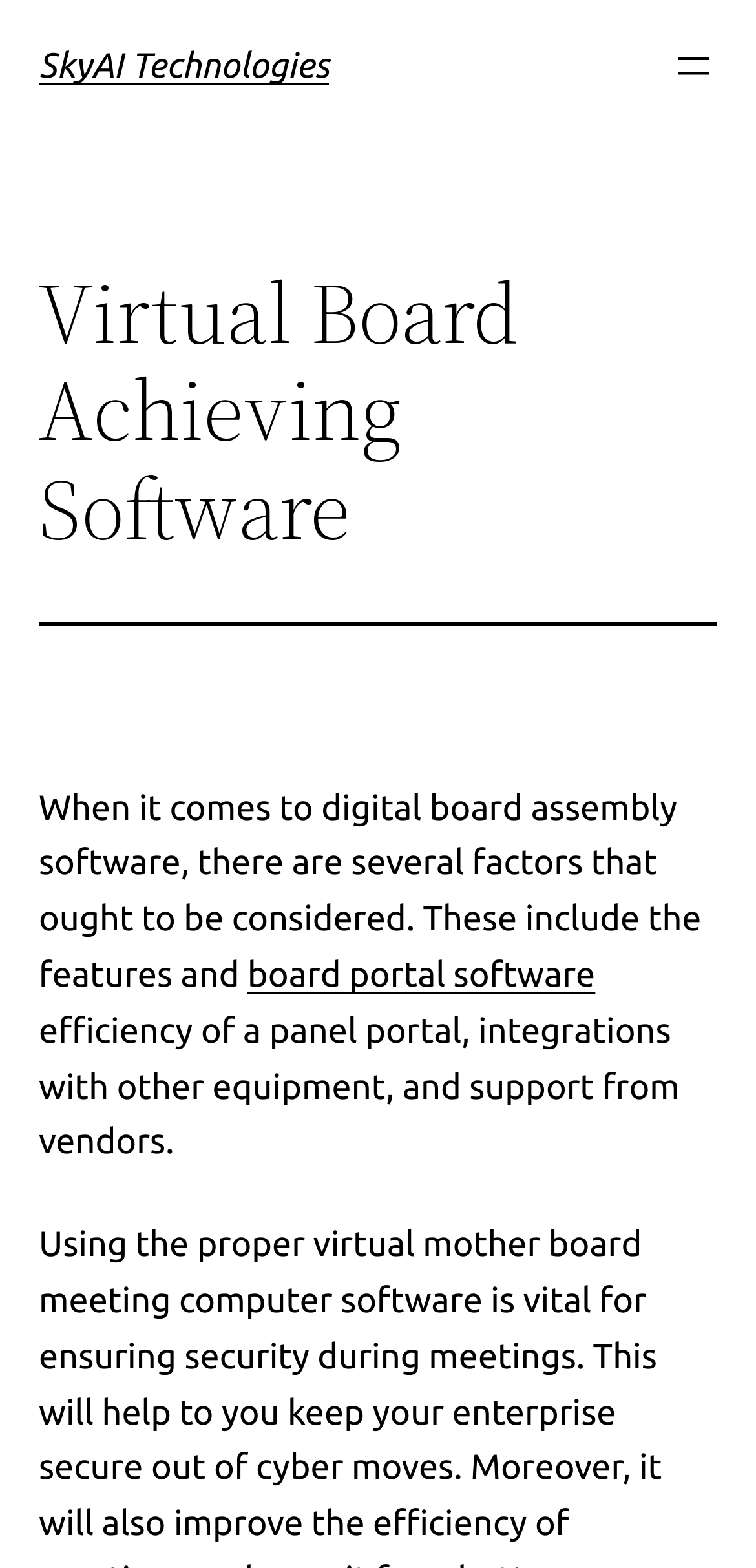Extract the bounding box of the UI element described as: "board portal software".

[0.327, 0.609, 0.787, 0.634]